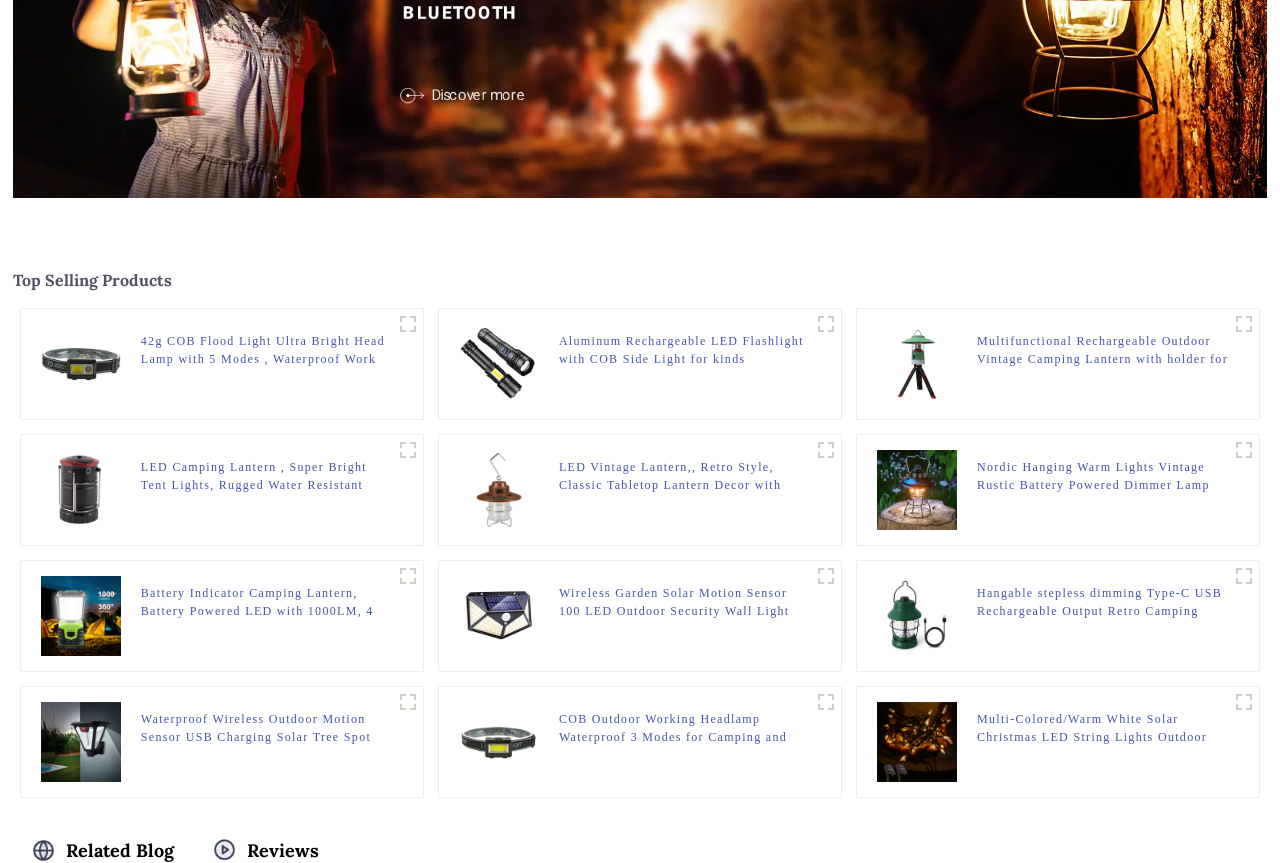Analyze the image and give a detailed response to the question:
What is the common feature of all products?

All products displayed on the webpage are related to lighting, including headlamps, lanterns, and flashlights, which suggests that the webpage is selling lighting products.